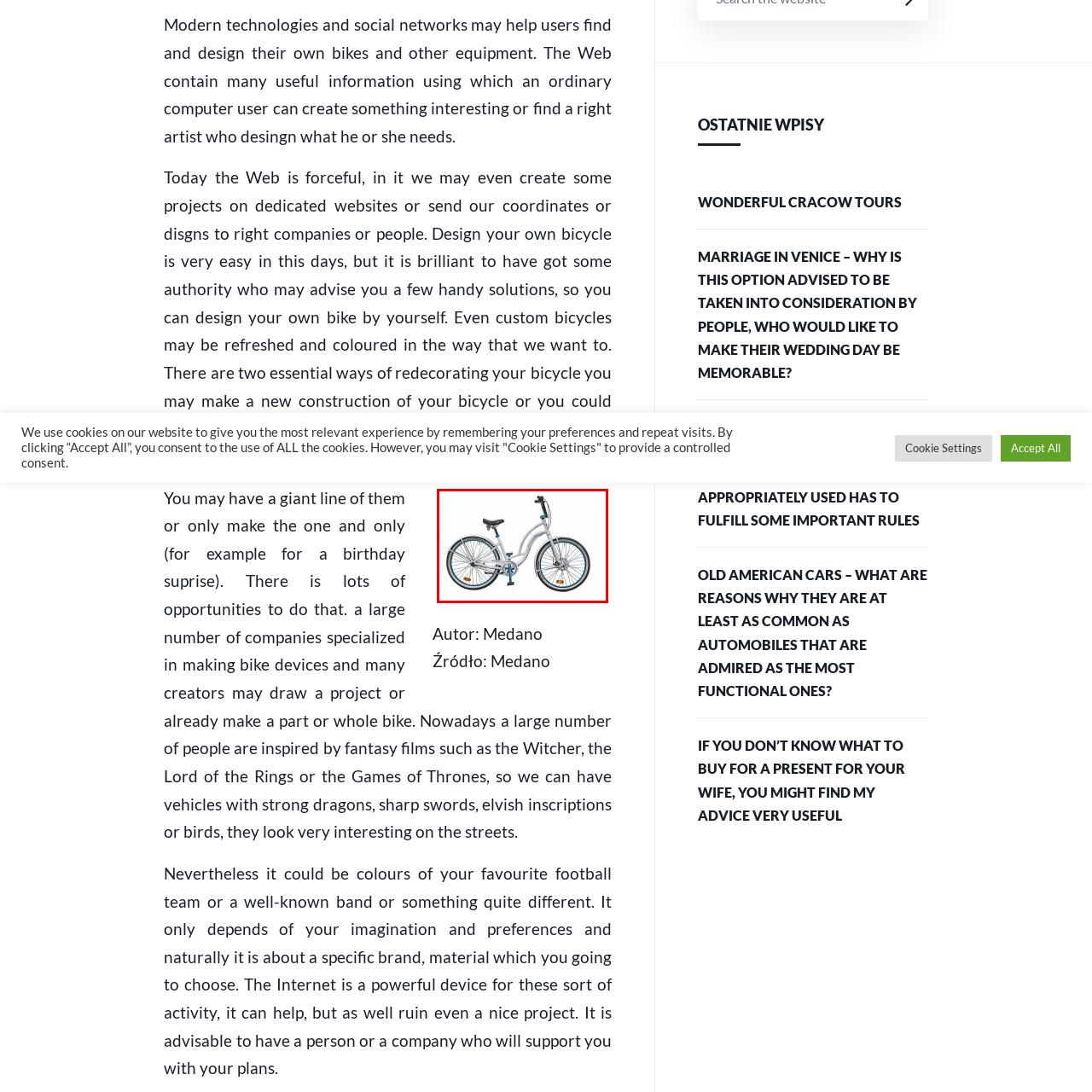What is the purpose of the wide tires?
Check the image inside the red bounding box and provide your answer in a single word or short phrase.

Enhance stability and ease of handling